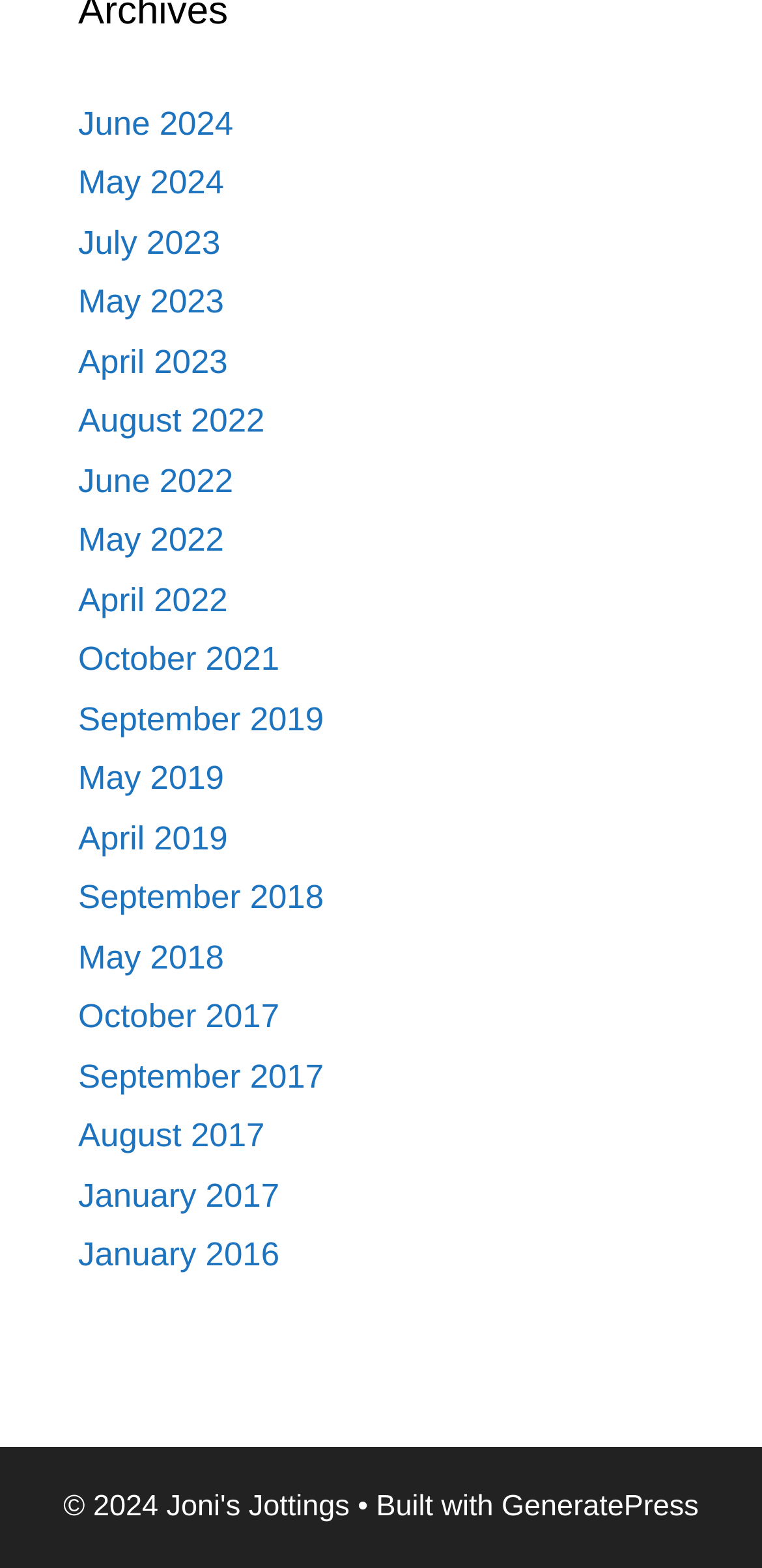How many links are there in total?
Use the screenshot to answer the question with a single word or phrase.

19